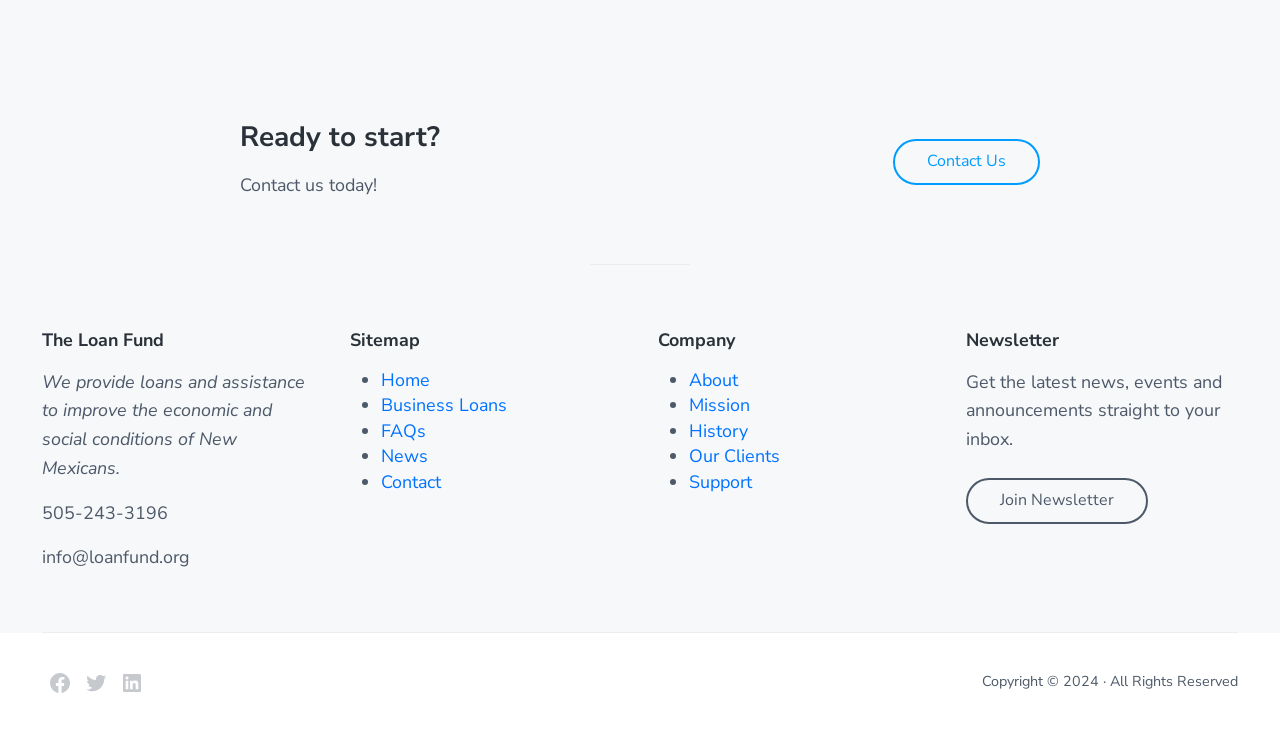Analyze the image and provide a detailed answer to the question: What is the copyright year of the webpage?

The copyright year can be found at the bottom of the webpage where it is stated 'Copyright © 2024 · All Rights Reserved'.